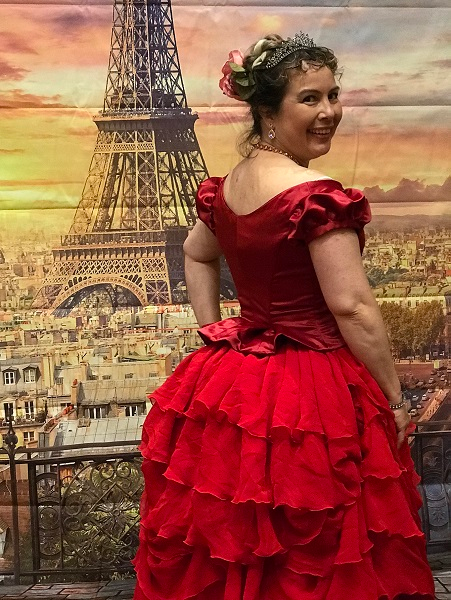Outline with detail what the image portrays.

A woman poses gracefully in a stunning red bustle dress, reminiscent of the 1870s fashion, during the Costume College 2018 social event. Her dress features elegant ruffles and puffed sleeves, highlighting the opulent style of the era. The backdrop showcases the iconic Eiffel Tower, adding a romantic Parisian ambiance to the scene. With a smile and a confident stance, she embodies the spirit of vintage fashion, drawing attention to both her attire and the enchanting setting behind her. The combination of the vibrant red fabric and the cityscape creates a striking visual that beautifully captures the essence of historical costume design.